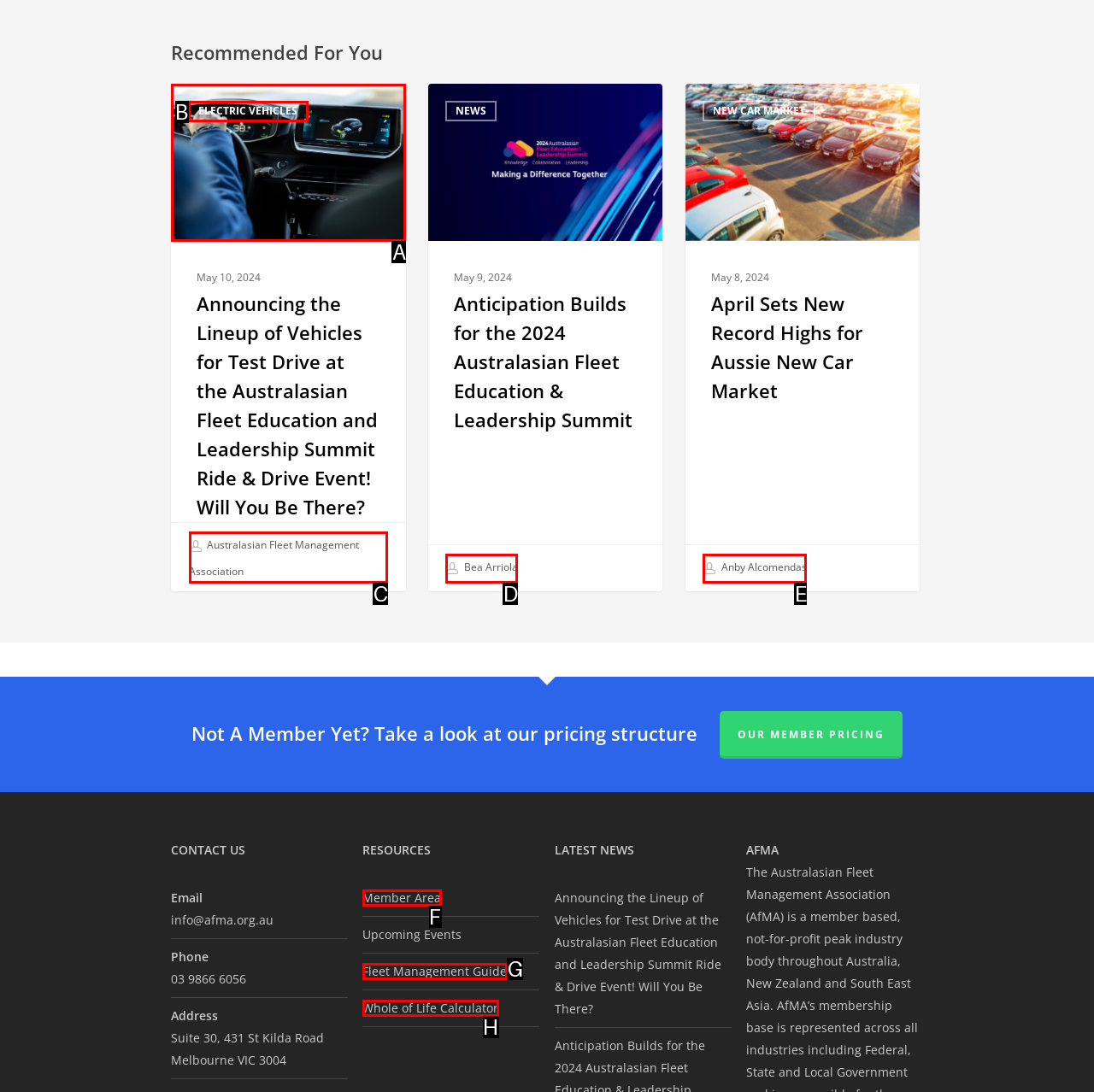Figure out which option to click to perform the following task: View the Fleet Management Guide
Provide the letter of the correct option in your response.

G